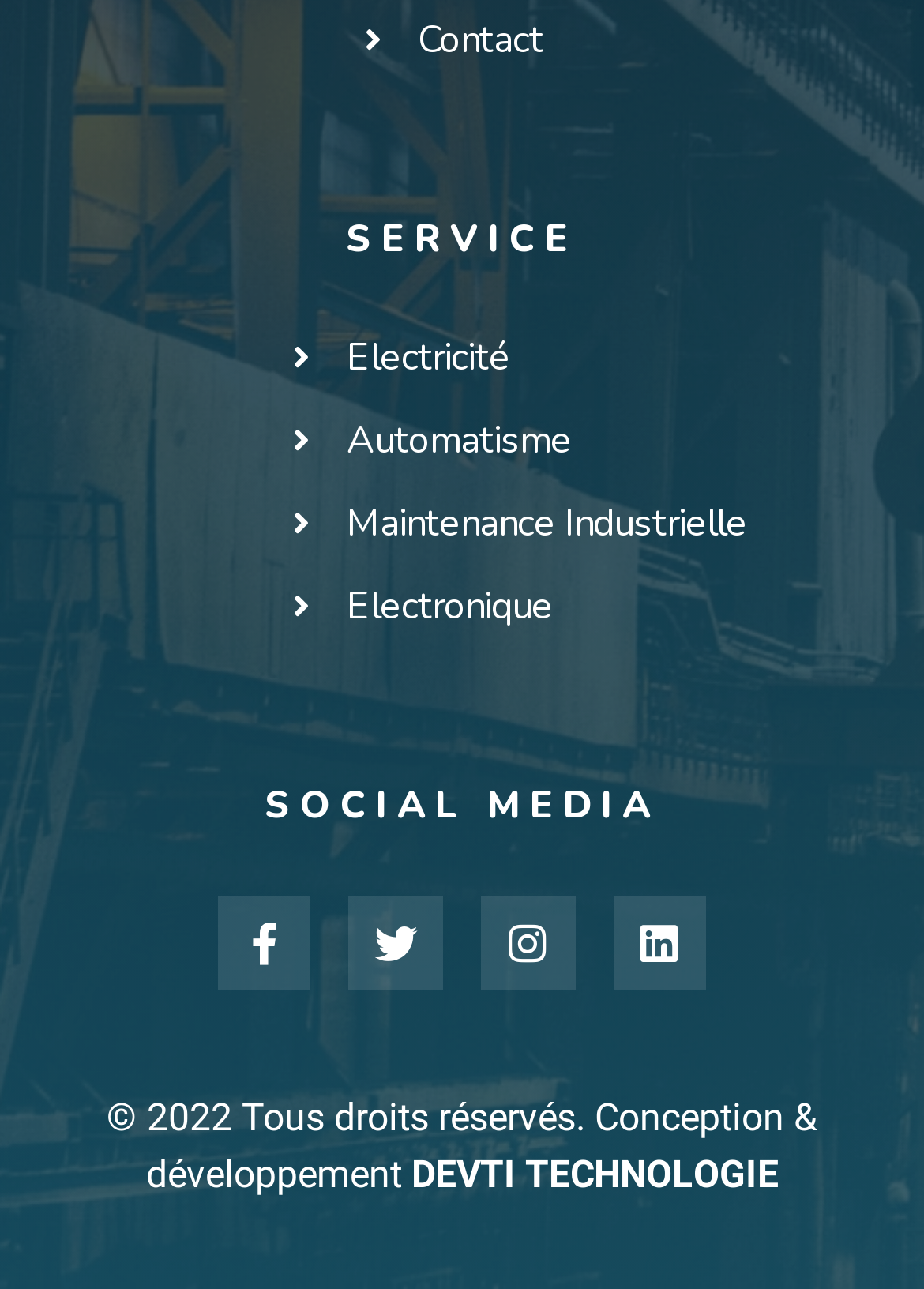Pinpoint the bounding box coordinates of the element to be clicked to execute the instruction: "Click on Contact".

[0.395, 0.009, 0.851, 0.054]